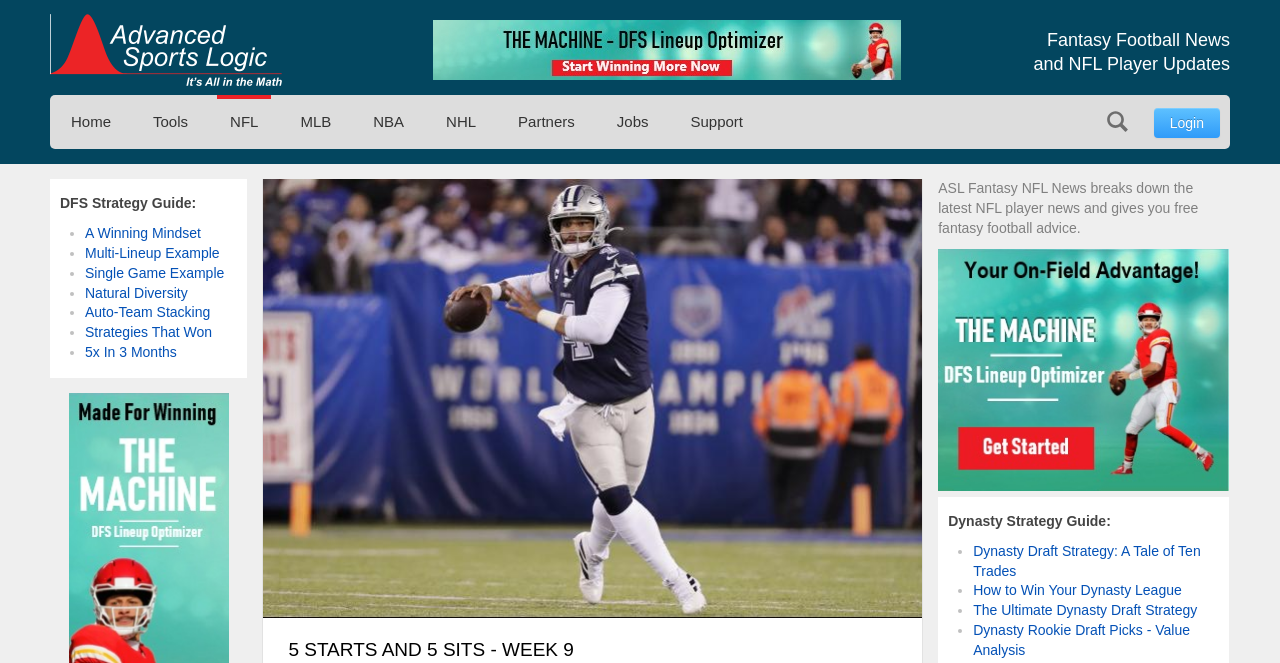Please identify the bounding box coordinates of the clickable area that will fulfill the following instruction: "View the Gallery". The coordinates should be in the format of four float numbers between 0 and 1, i.e., [left, top, right, bottom].

None